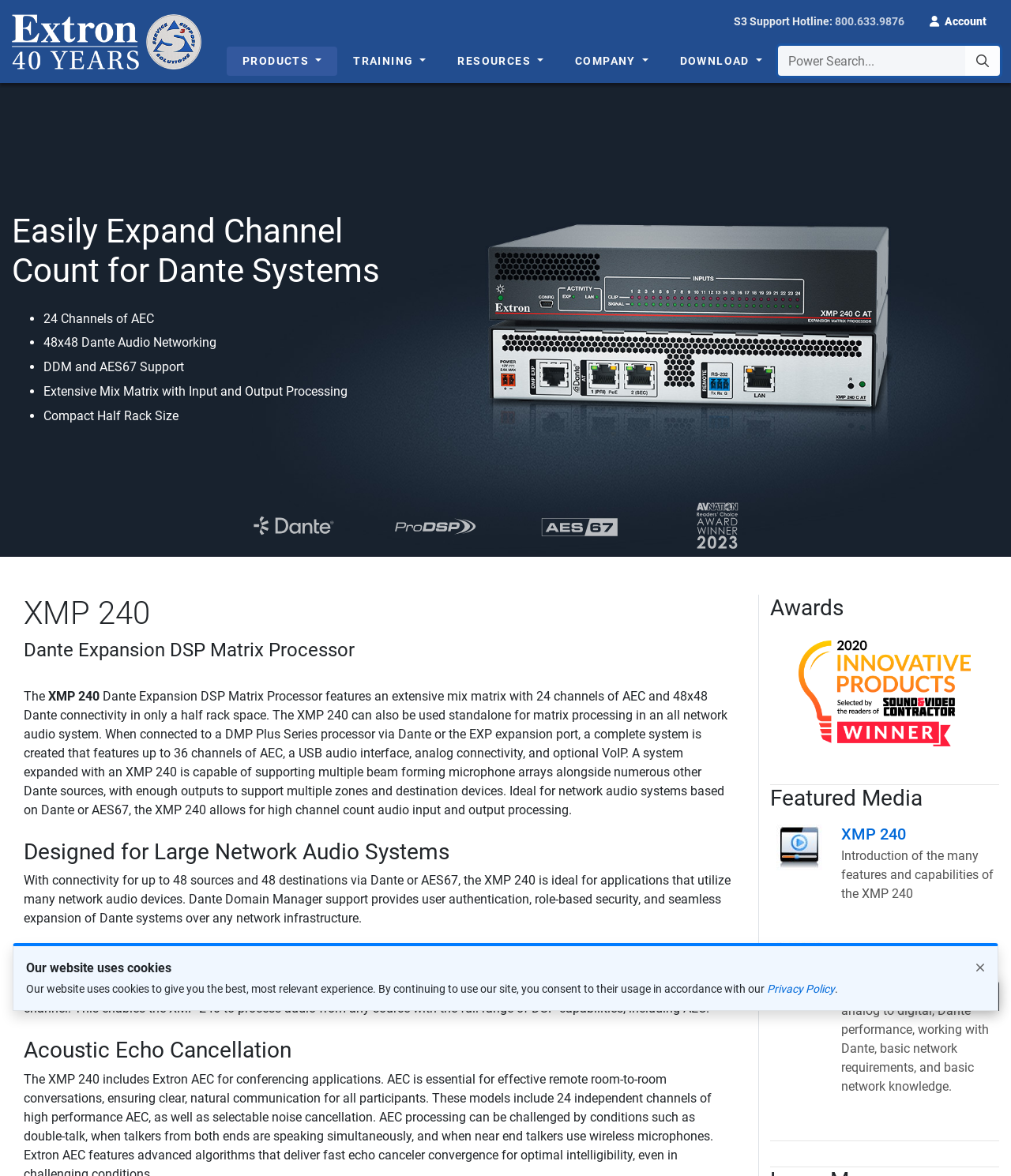Please answer the following question using a single word or phrase: 
What is the award won by the product in 2023?

AV Nation Readers Choice Award